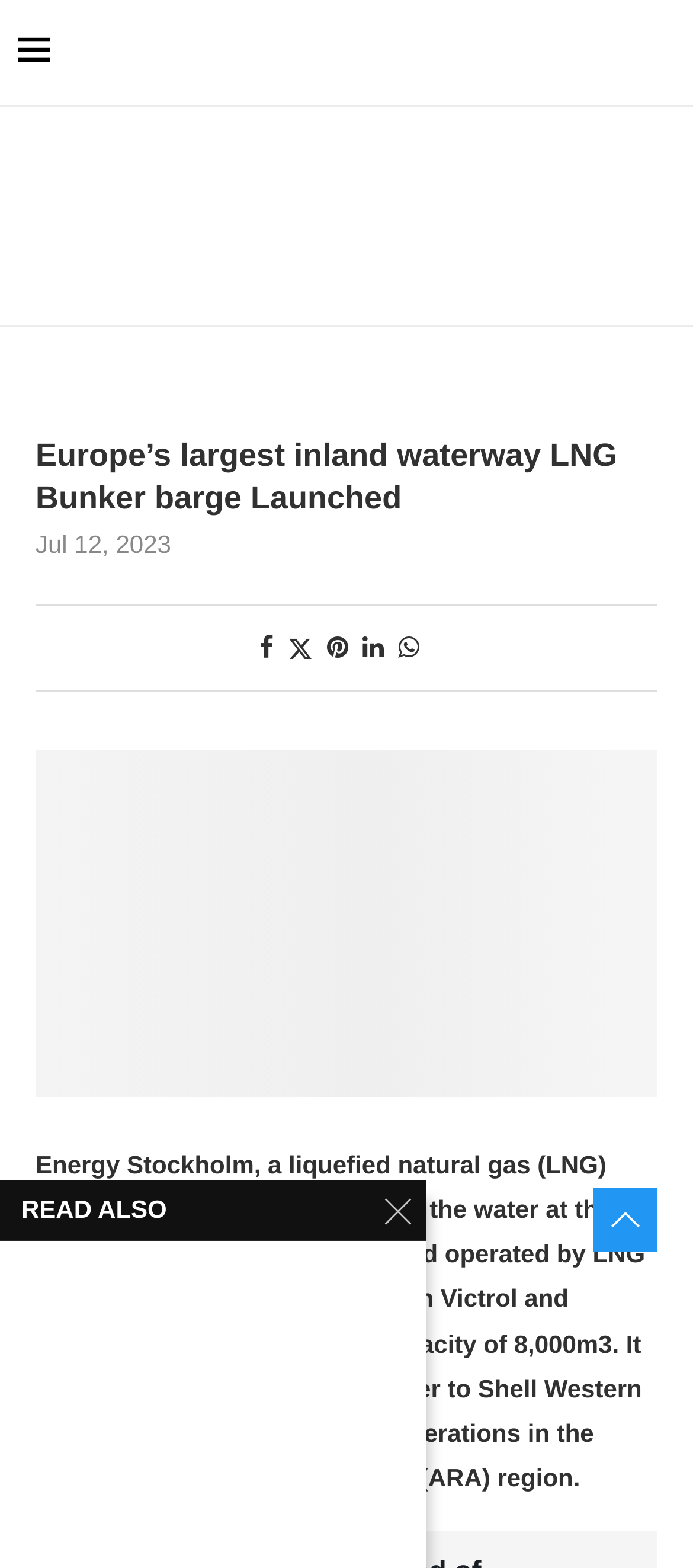Please locate the UI element described by "Twitter" and provide its bounding box coordinates.

[0.45, 0.34, 0.463, 0.359]